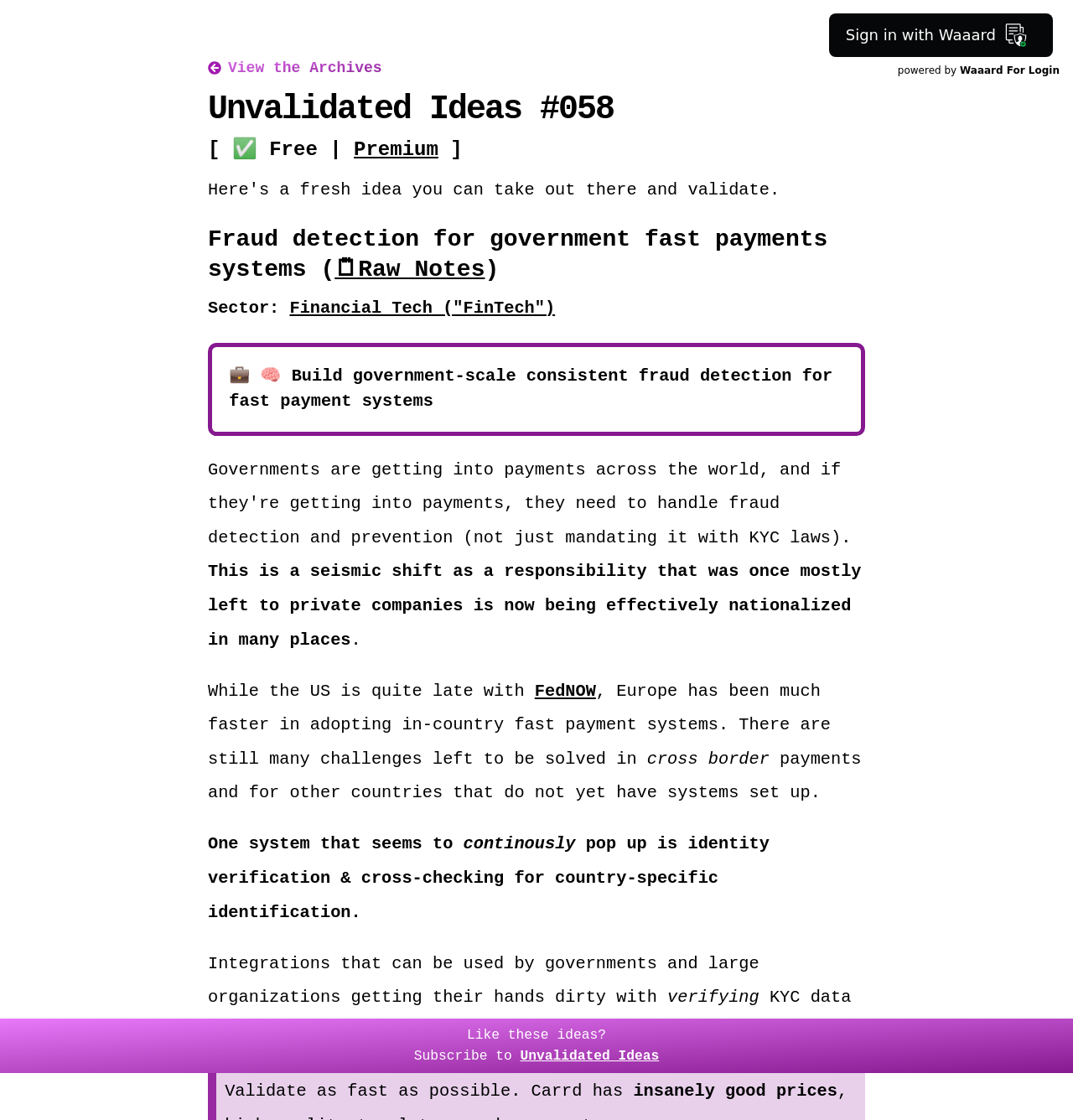Please respond to the question with a concise word or phrase:
What is the name of the system mentioned in the text that seems to continuously pop up?

Identity verification & cross-checking